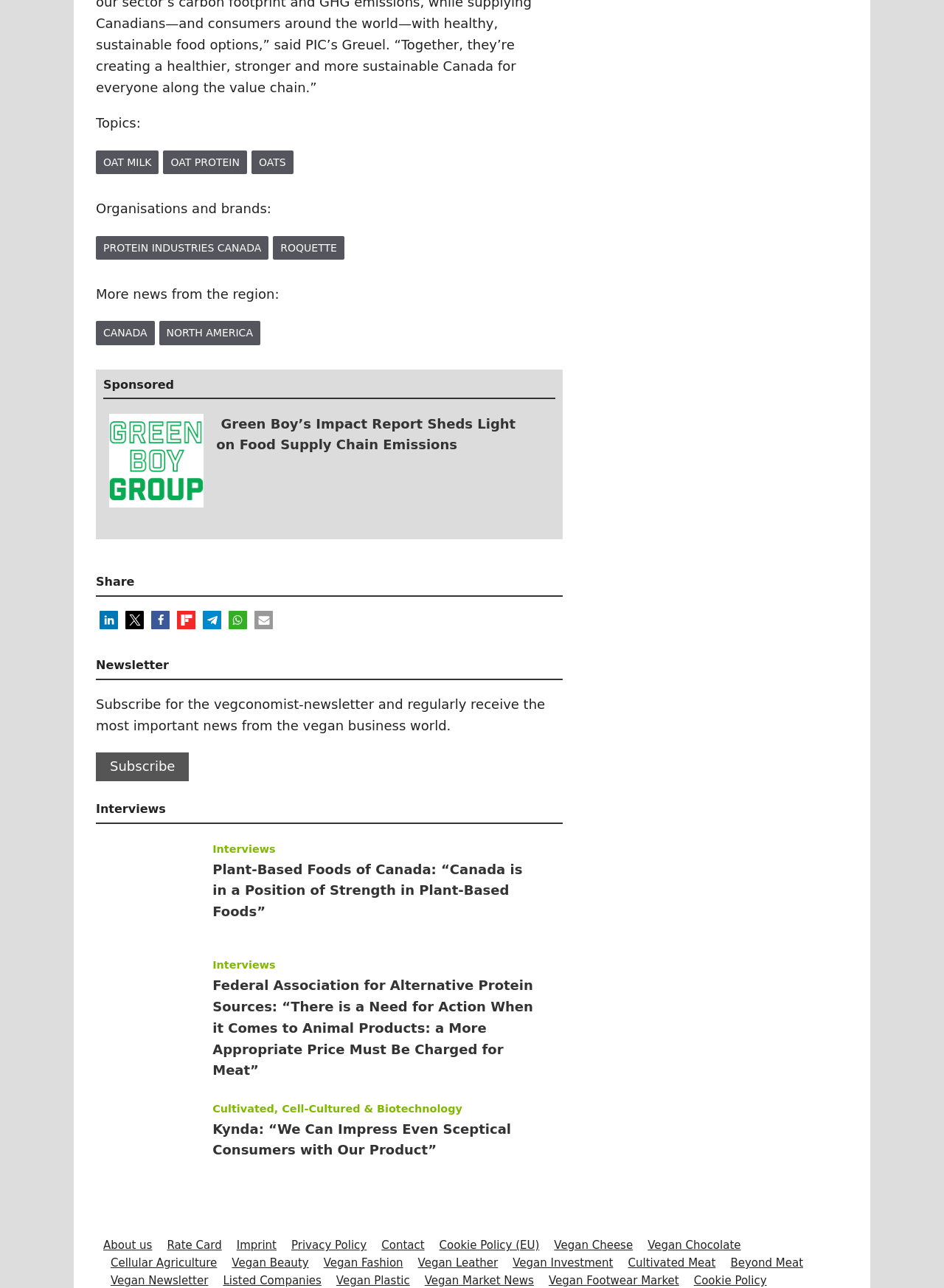Identify the bounding box coordinates necessary to click and complete the given instruction: "Subscribe to the newsletter".

[0.102, 0.584, 0.2, 0.607]